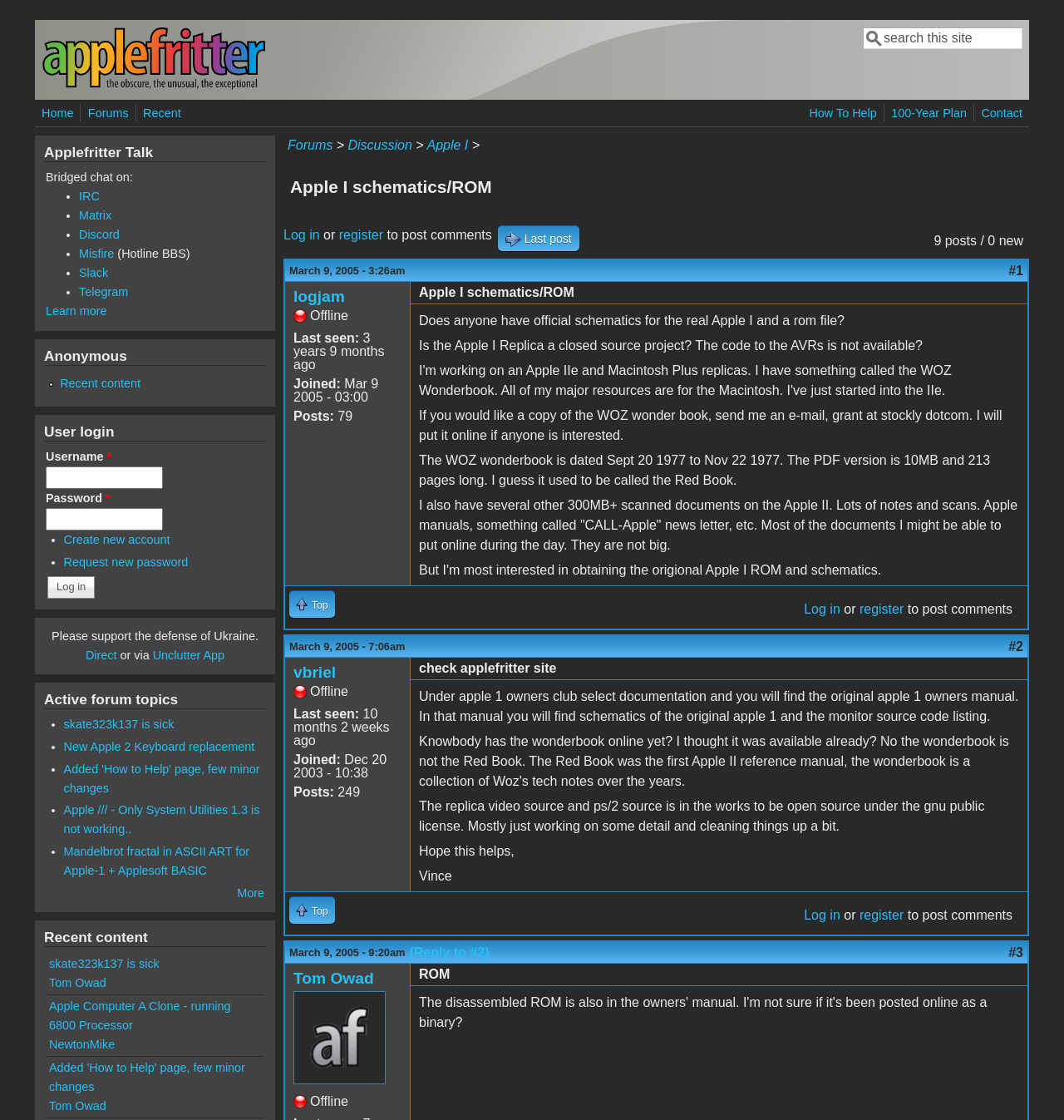What is the primary heading on this webpage?

Apple I schematics/ROM